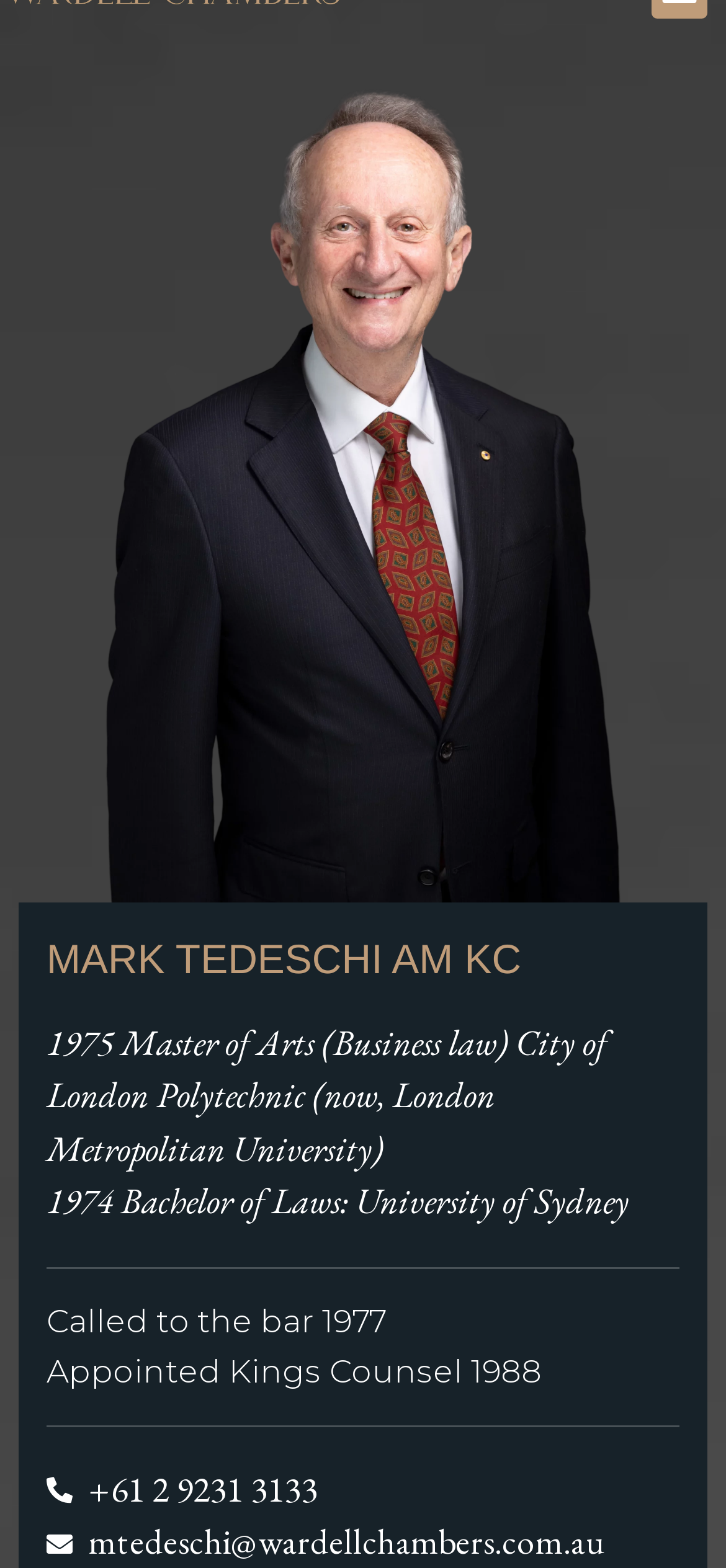Use a single word or phrase to answer the following:
What is Mark Tedeschi's email address?

mtedeschi@wardellchambers.com.au